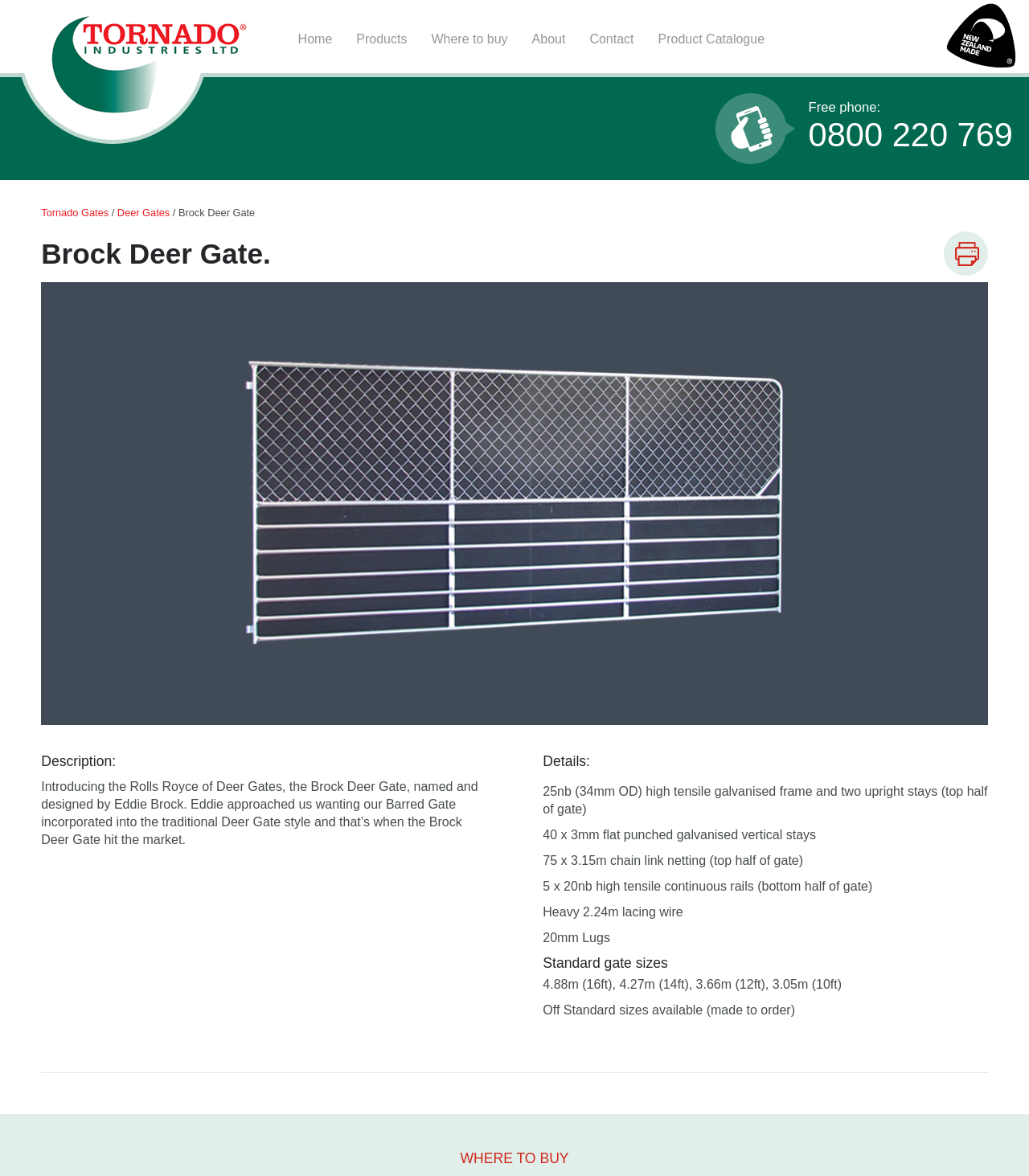Review the image closely and give a comprehensive answer to the question: What is the name of the deer gate?

The name of the deer gate can be found in the heading 'Brock Deer Gate.' and also in the static text 'Brock Deer Gate' which is located near the top of the webpage.